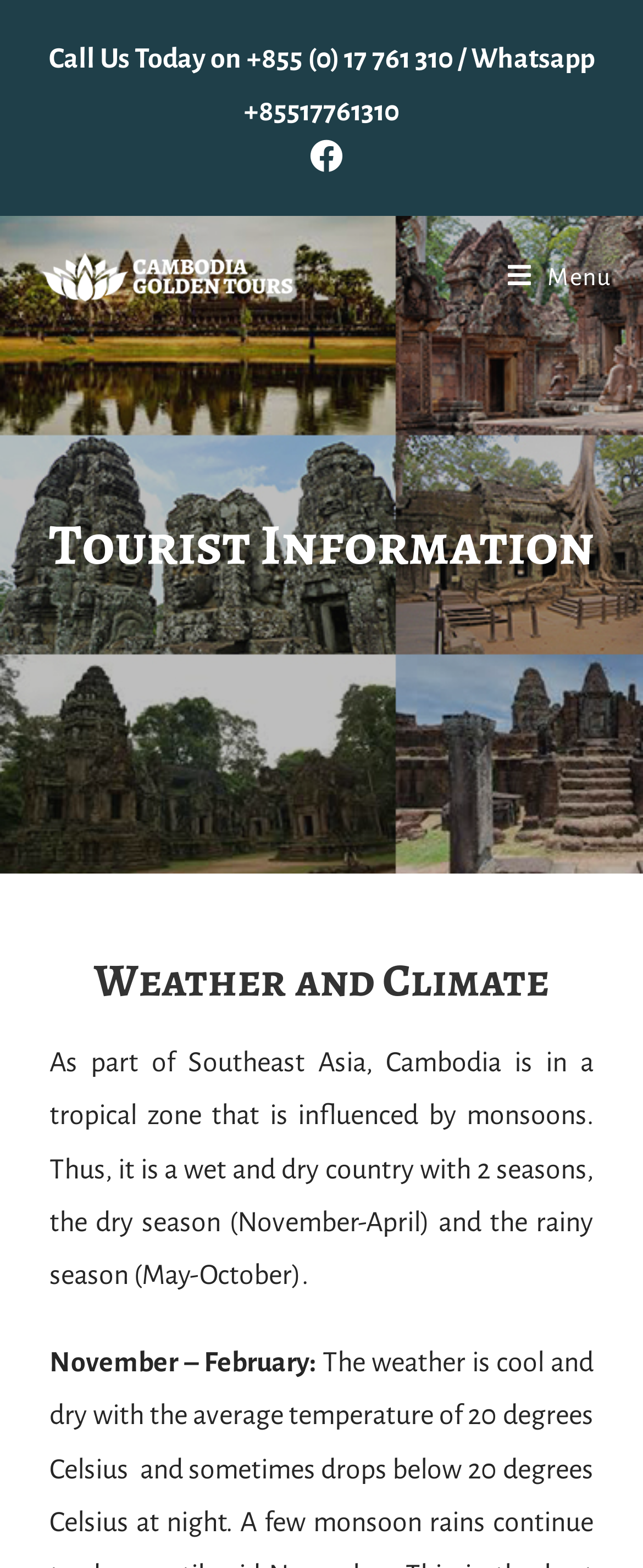Using the information in the image, give a comprehensive answer to the question: 
What are the two seasons in Cambodia?

I found this information by reading the text under the 'Weather and Climate' heading. It says 'Cambodia is in a tropical zone that is influenced by monsoons. Thus, it is a wet and dry country with 2 seasons, the dry season (November-April) and the rainy season (May-October).' This indicates that the two seasons in Cambodia are the dry season and the rainy season.